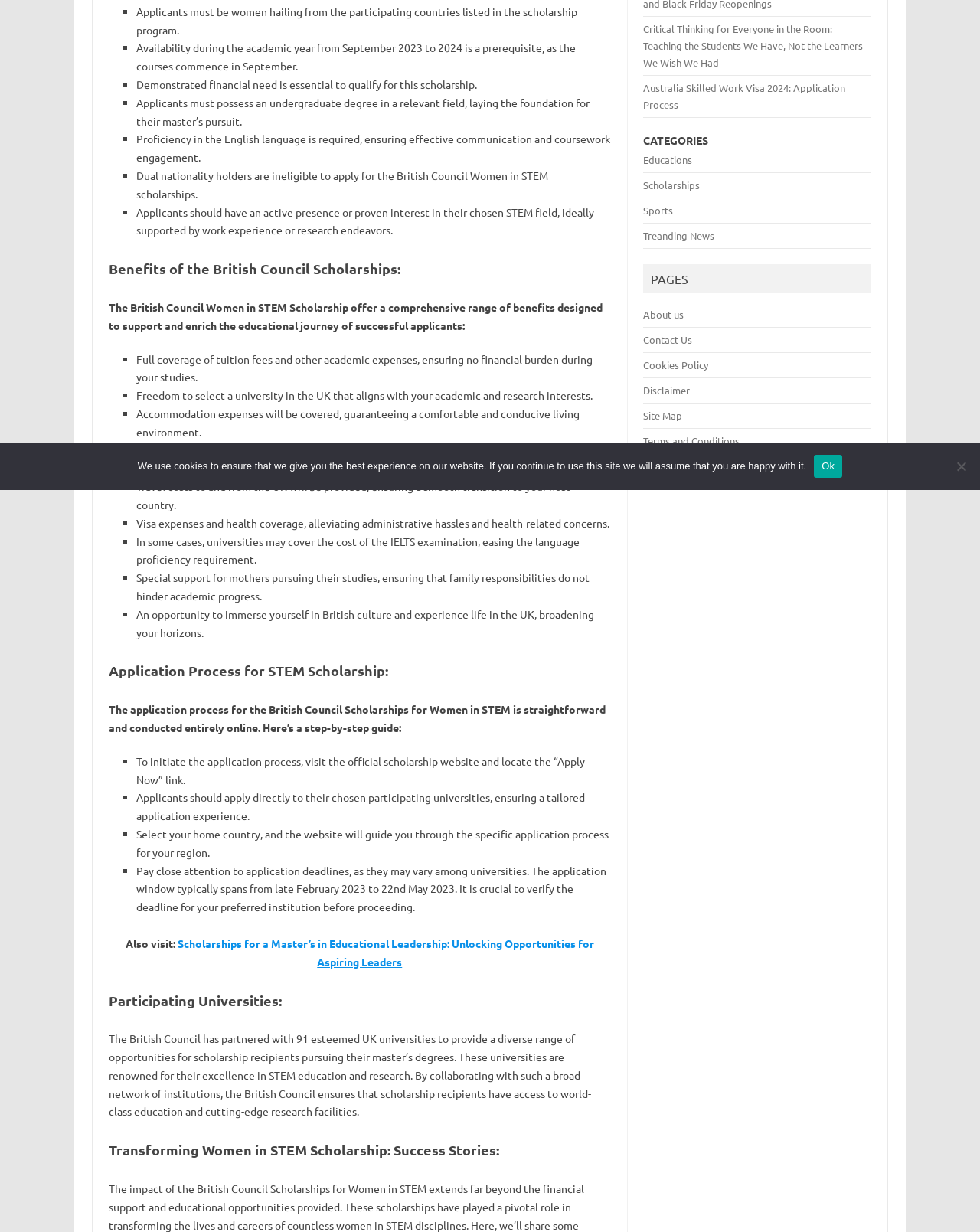Extract the bounding box coordinates of the UI element described: "High Altar". Provide the coordinates in the format [left, top, right, bottom] with values ranging from 0 to 1.

None